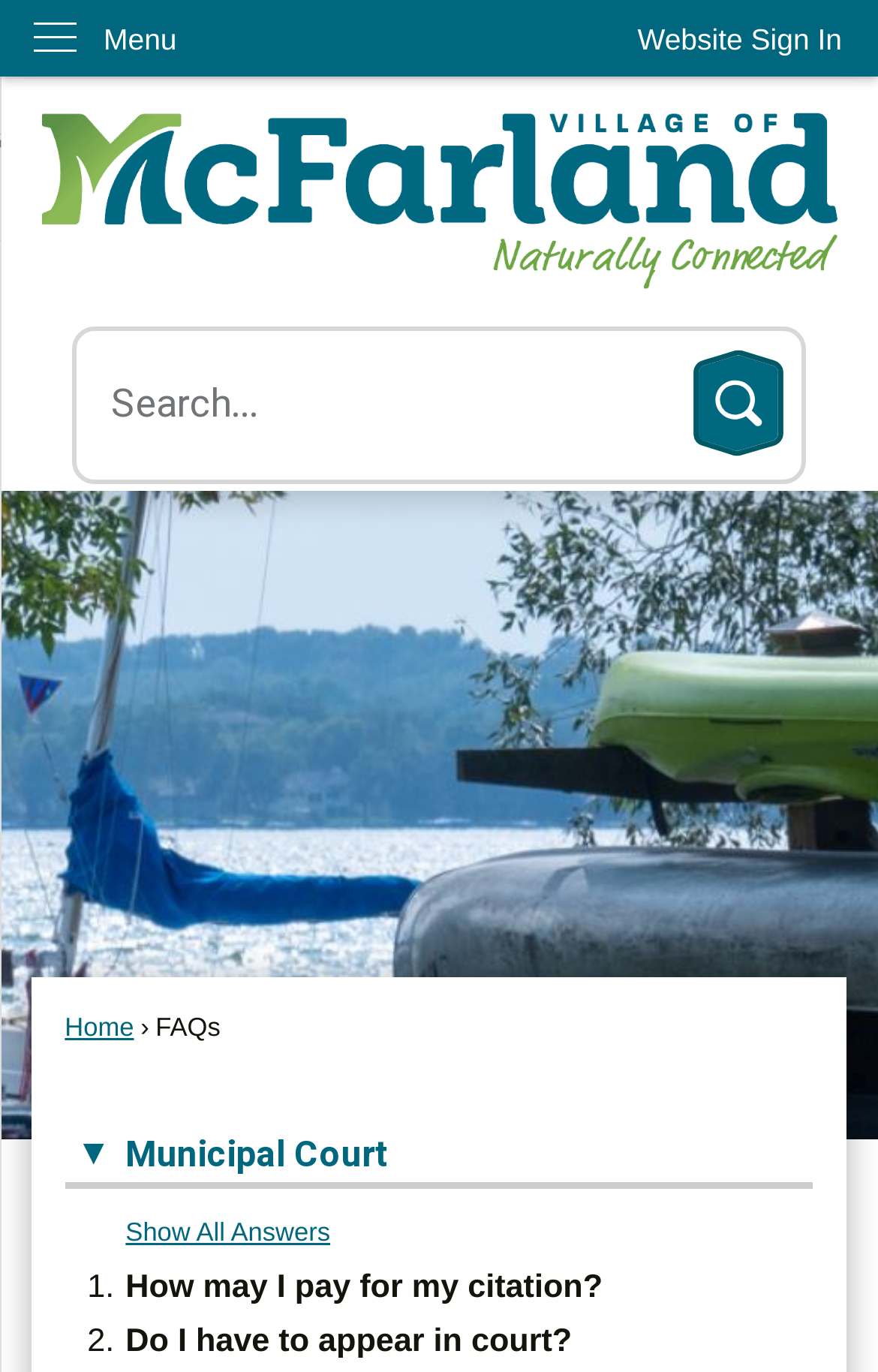Provide a brief response using a word or short phrase to this question:
What is the purpose of the 'Search' region?

To search the website